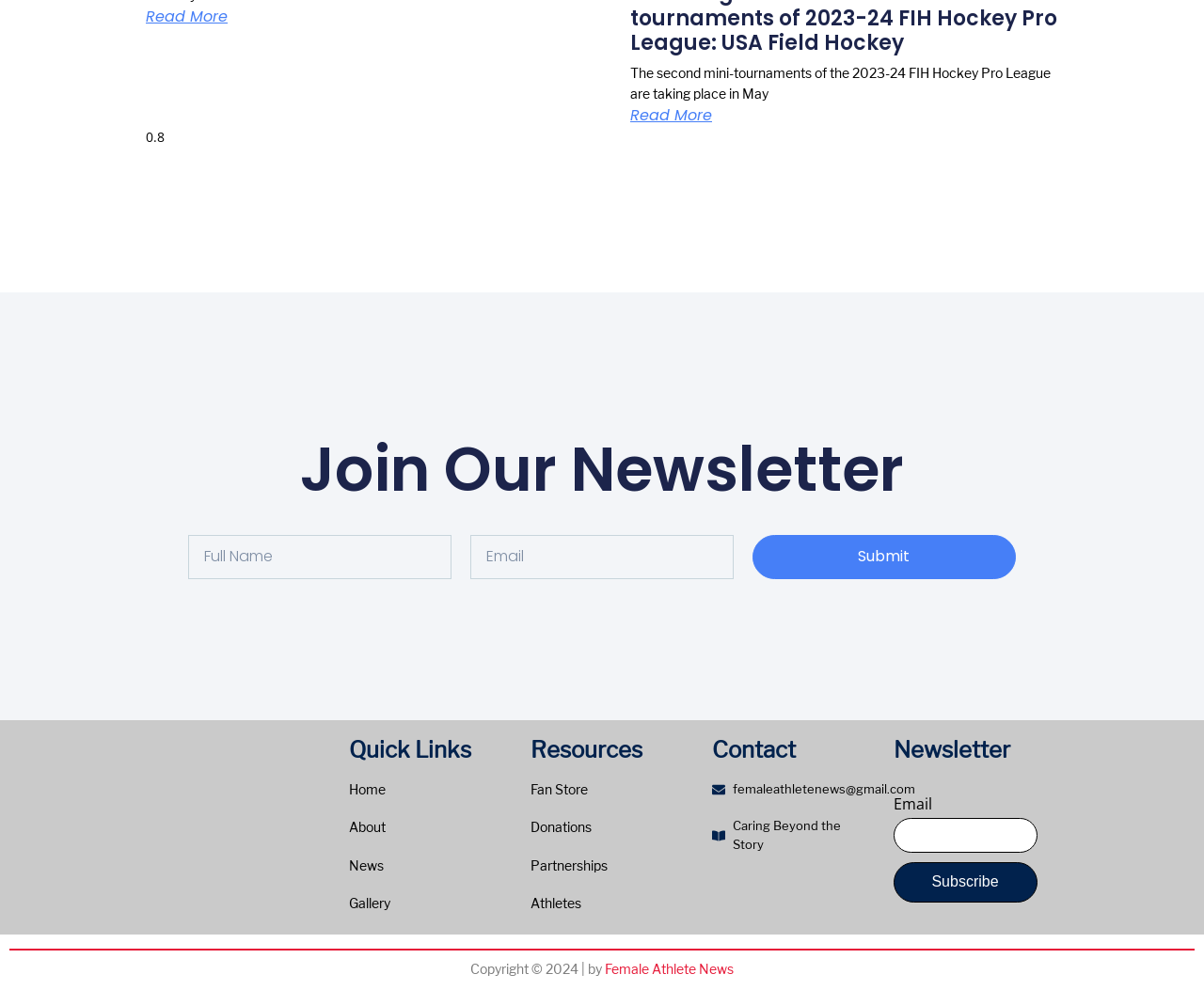Please identify the bounding box coordinates of the area that needs to be clicked to fulfill the following instruction: "Click on the 'Sign Up' button."

None